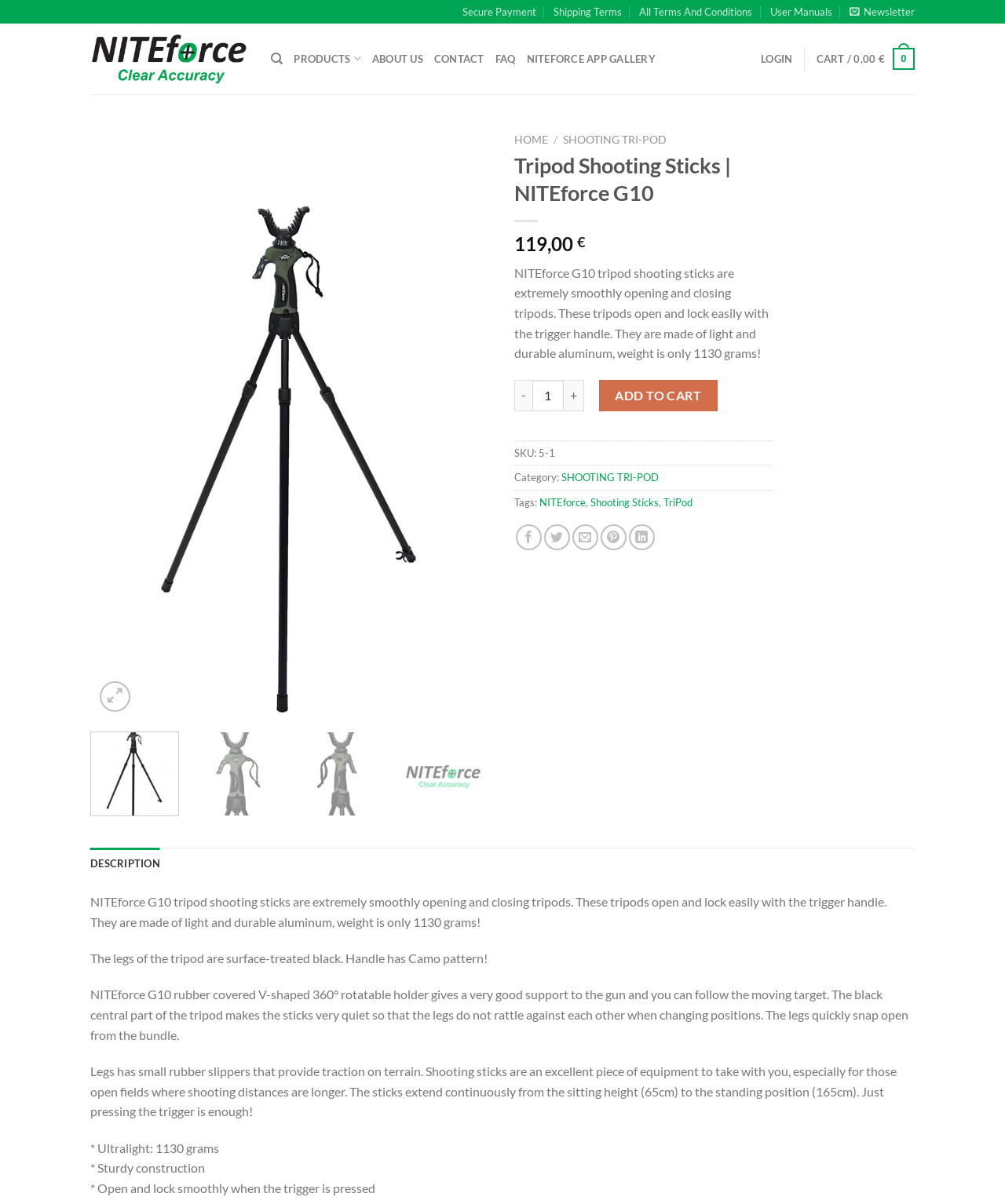Please provide a one-word or phrase answer to the question: 
What is the price of the NITEforce G10 tripod shooting sticks?

119,00 €